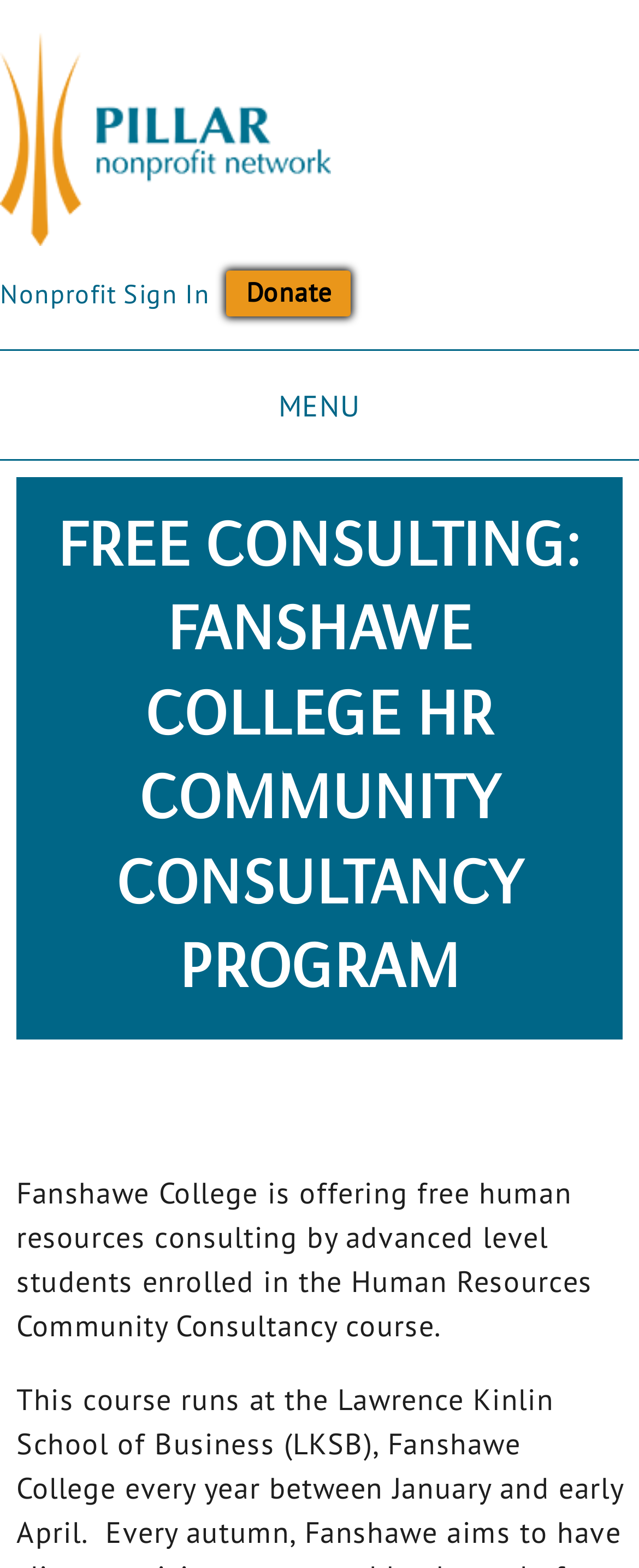What can nonprofits do on this webpage?
Refer to the screenshot and deliver a thorough answer to the question presented.

The presence of the 'Nonprofit Sign In' link on the webpage suggests that nonprofits can sign in to access certain features or services related to the Human Resources Community Consultancy program.